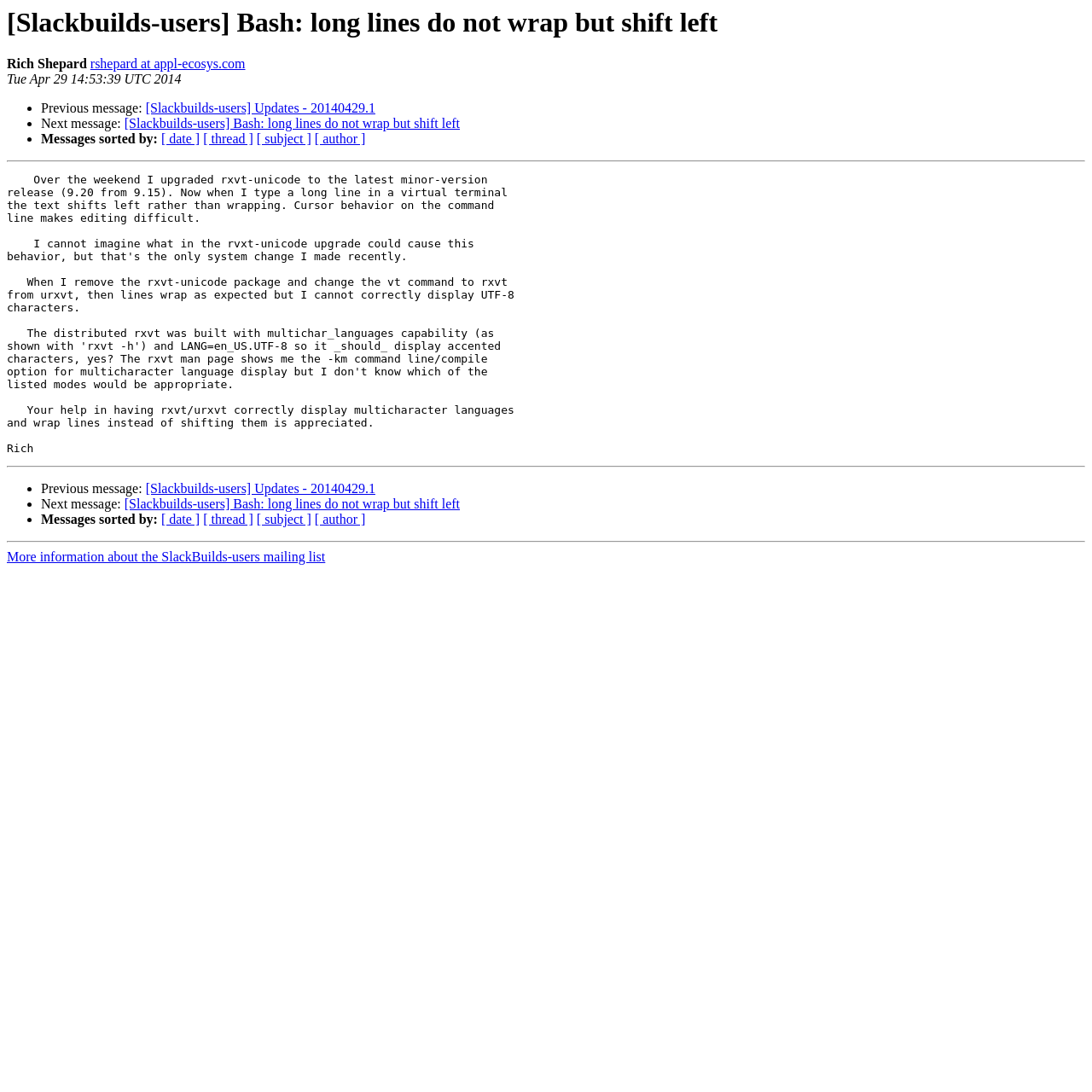Identify and extract the main heading of the webpage.

[Slackbuilds-users] Bash: long lines do not wrap but shift left